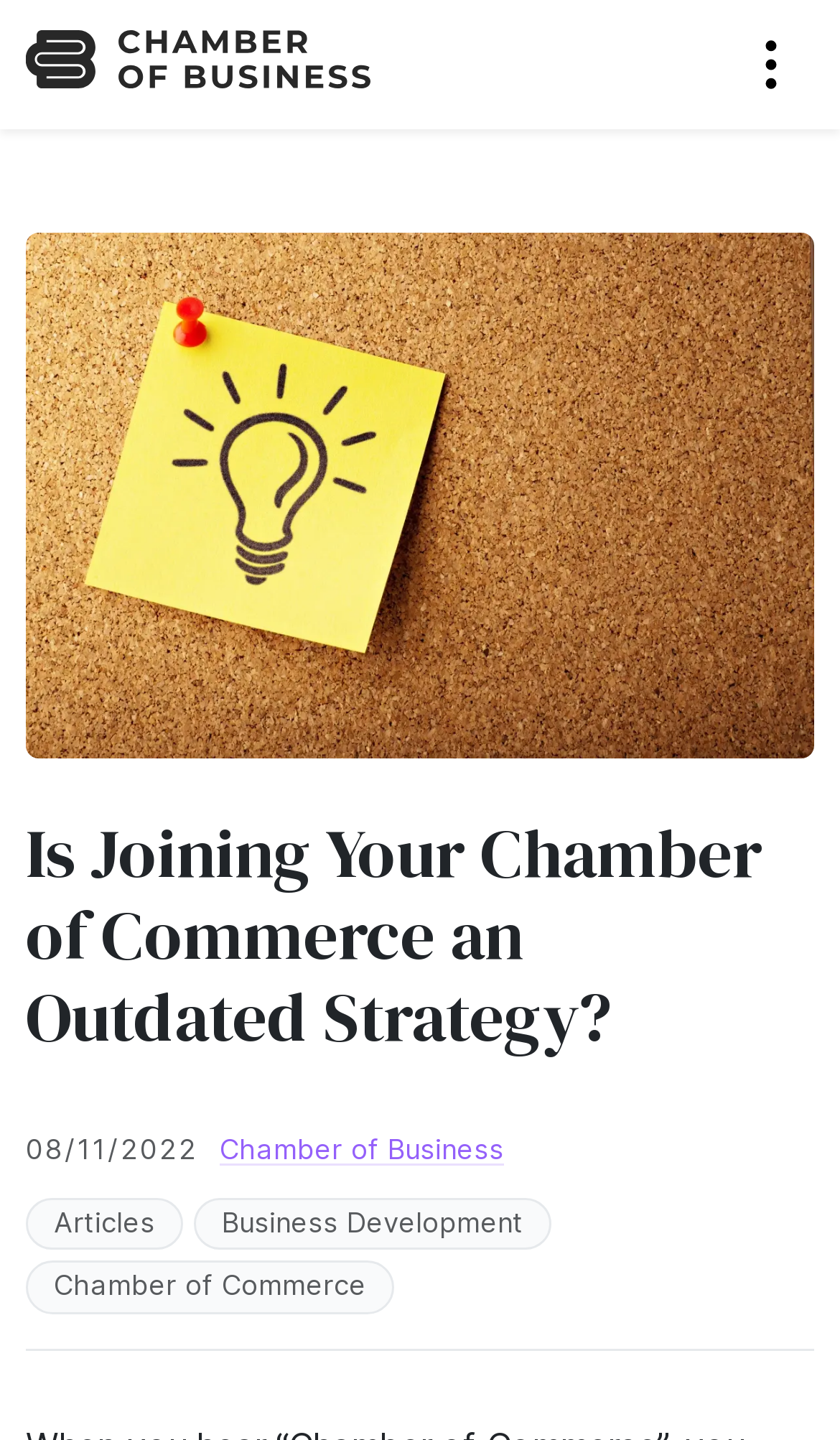Identify and provide the title of the webpage.

Is Joining Your Chamber of Commerce an Outdated Strategy?